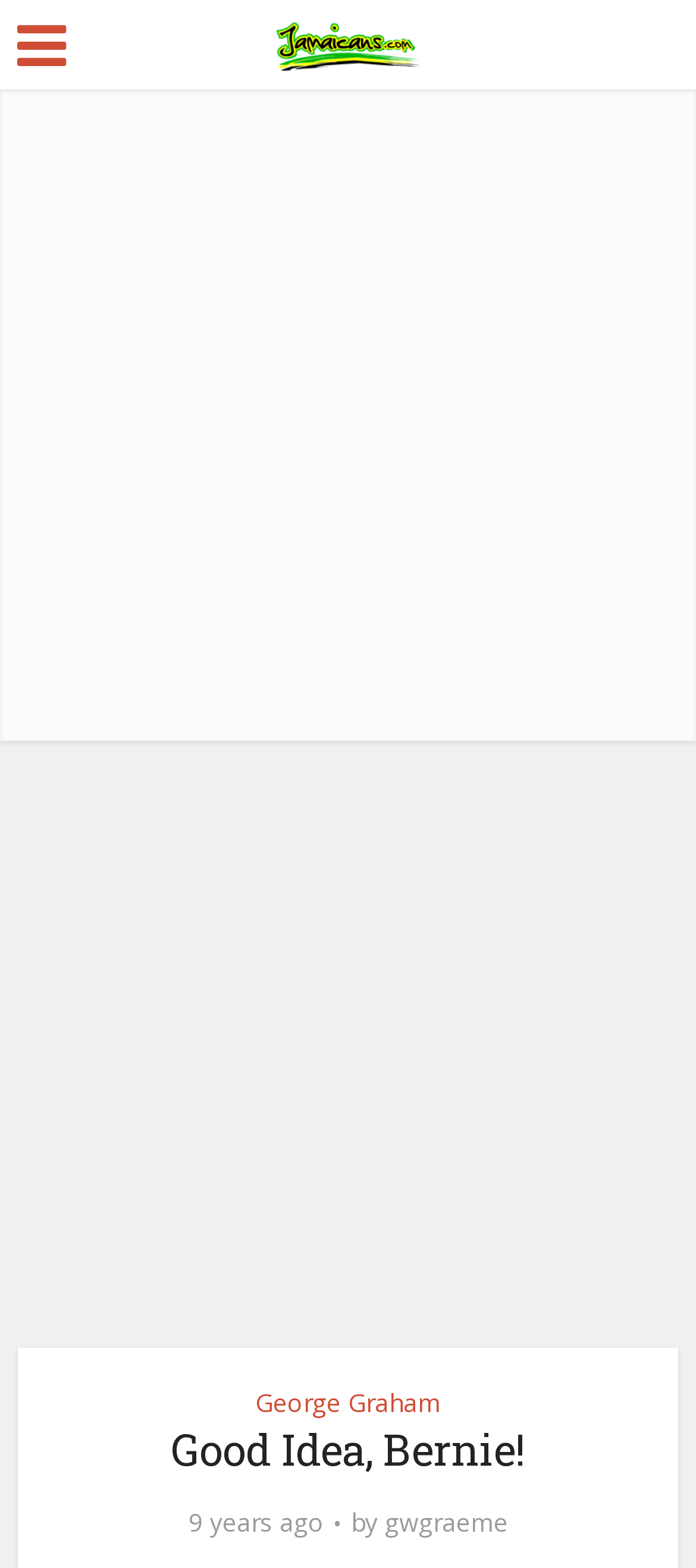Provide a brief response to the question using a single word or phrase: 
Who wrote the article?

gwgraeme